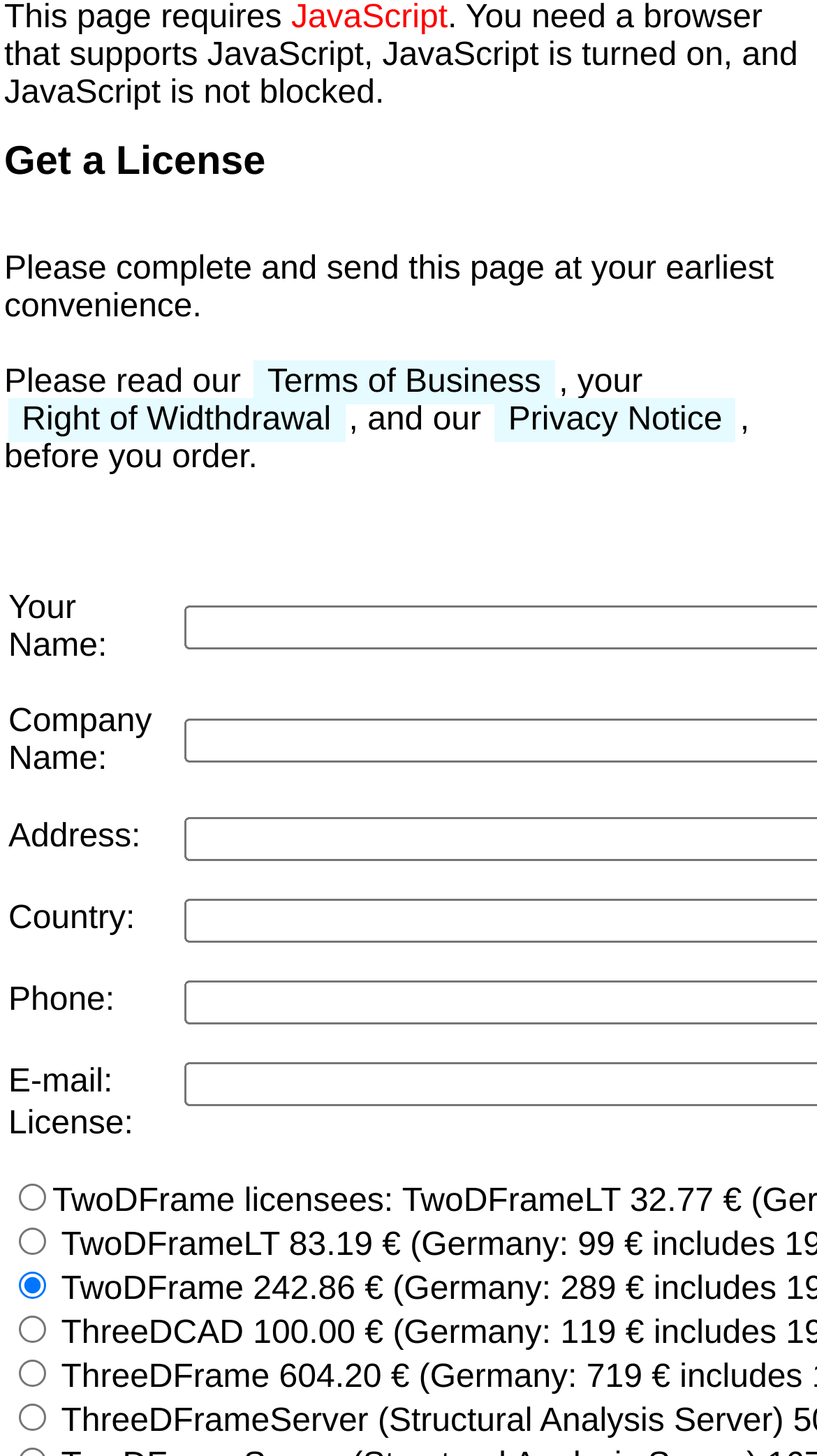Please identify the bounding box coordinates of where to click in order to follow the instruction: "Click Privacy Notice".

[0.605, 0.273, 0.901, 0.303]